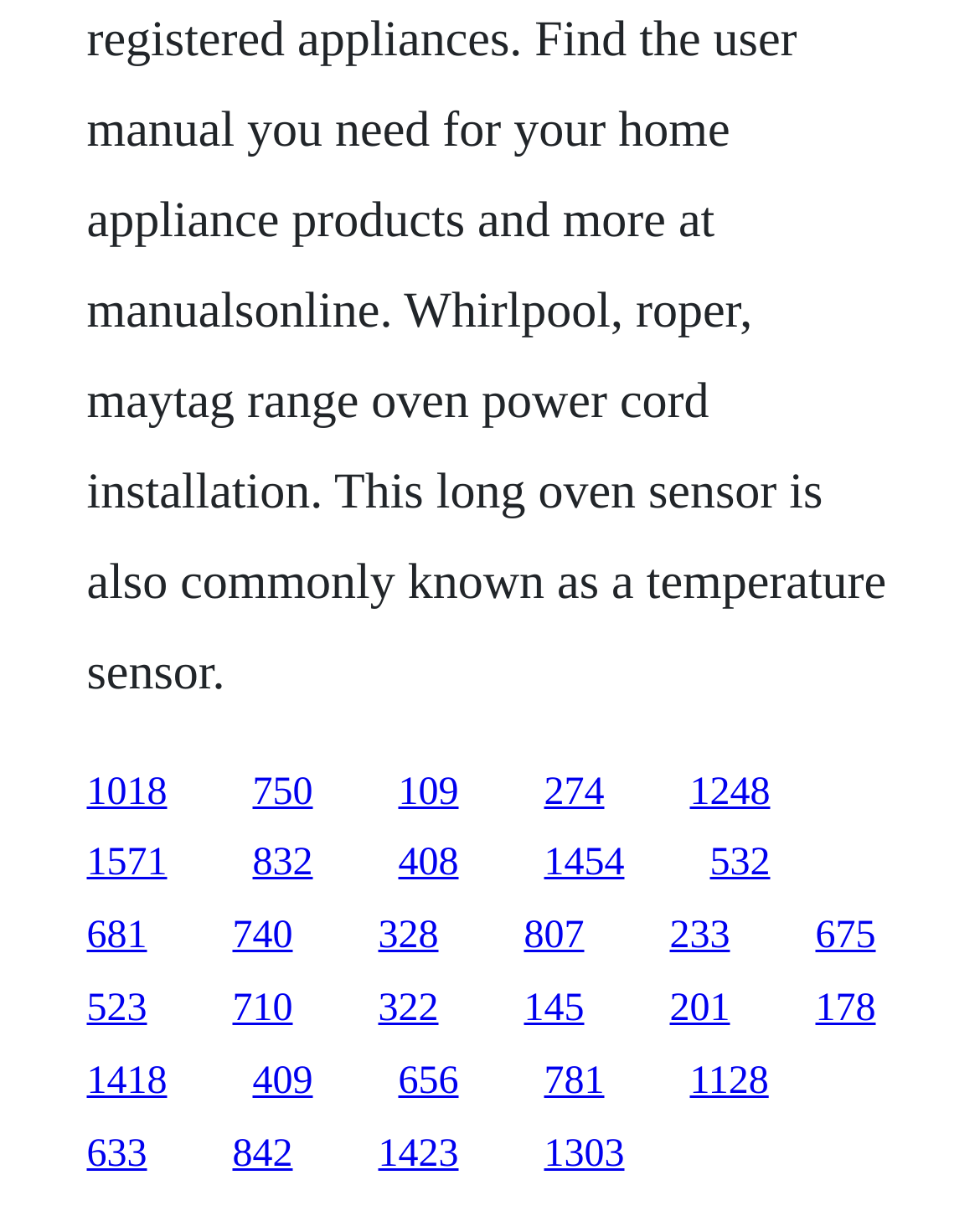Identify the bounding box coordinates for the UI element described as: "parent_node: sousou text".

None